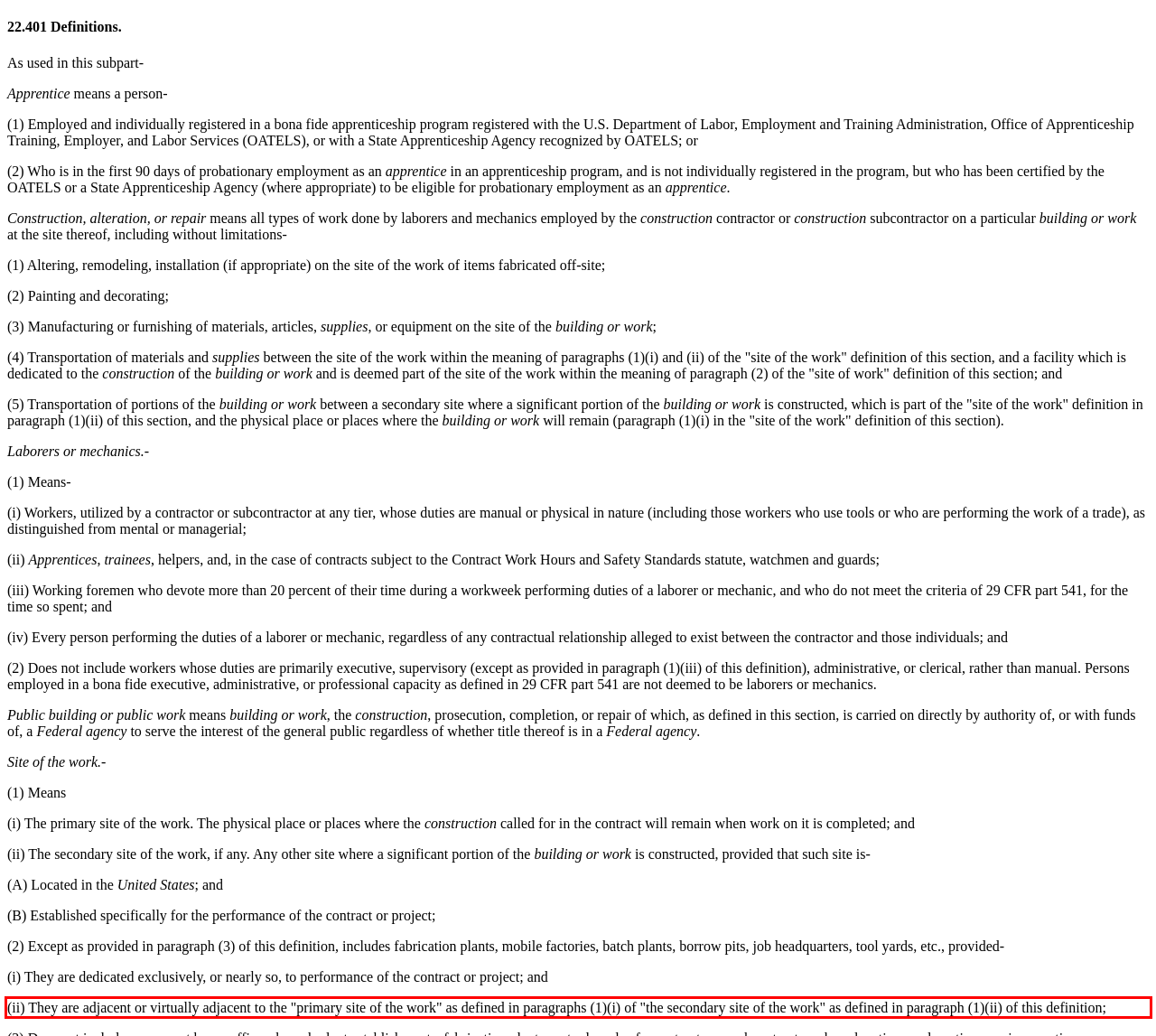Analyze the screenshot of a webpage where a red rectangle is bounding a UI element. Extract and generate the text content within this red bounding box.

(ii) They are adjacent or virtually adjacent to the "primary site of the work" as defined in paragraphs (1)(i) of "the secondary site of the work" as defined in paragraph (1)(ii) of this definition;